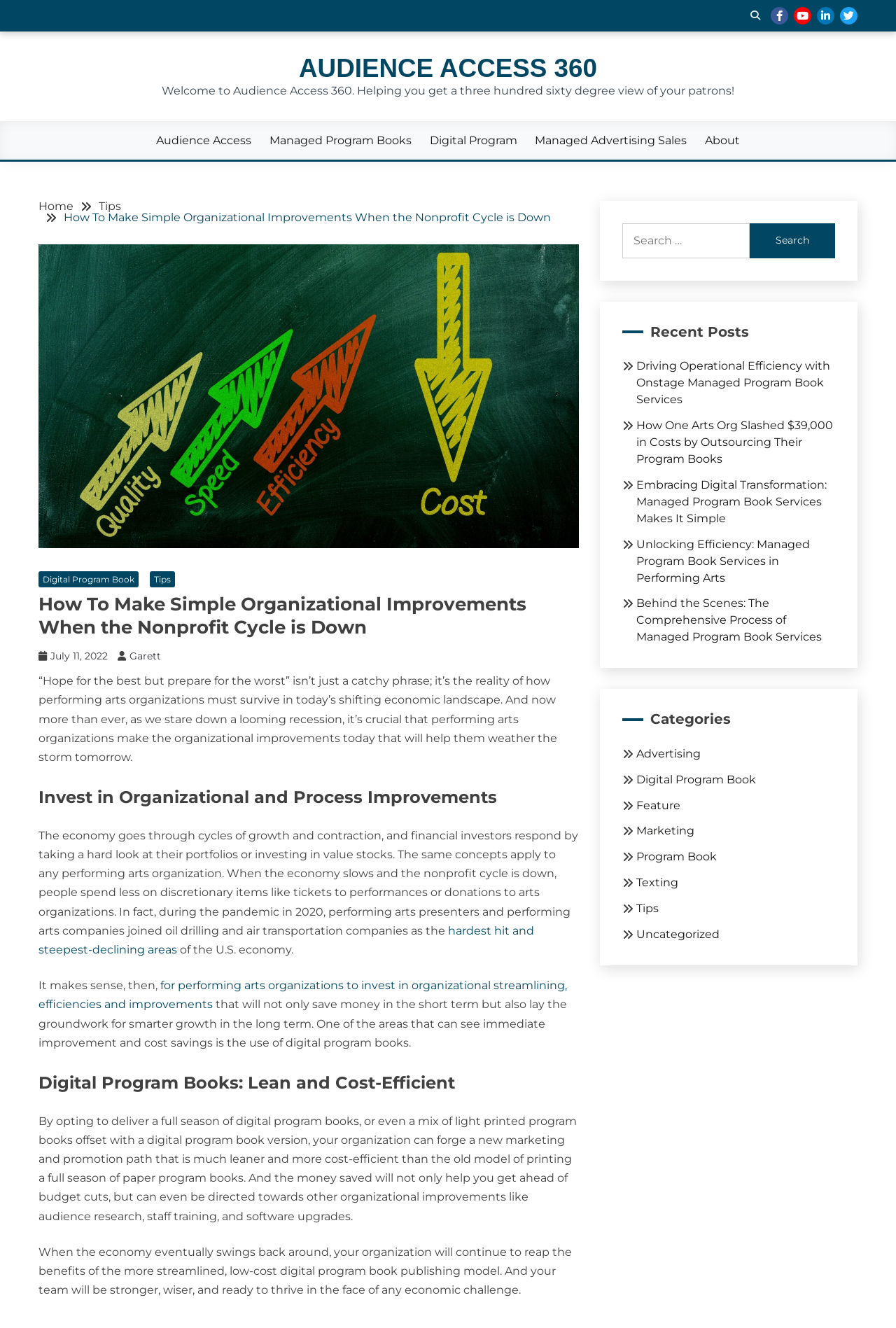Convey a detailed summary of the webpage, mentioning all key elements.

This webpage is about Audience Access 360, a platform that helps performing arts organizations improve their operations. At the top, there are social media links to Facebook, Youtube, LinkedIn, and Twitter, as well as a button with a search icon. Below that, there is a heading that reads "Welcome to Audience Access 360" with a brief description of the platform's purpose.

To the right of the welcome message, there are several links to different sections of the website, including "Audience Access", "Managed Program Books", "Digital Program", "Managed Advertising Sales", and "About". Below these links, there is a navigation bar with breadcrumbs, showing the current page's location within the website.

The main content of the page is an article titled "How To Make Simple Organizational Improvements When the Nonprofit Cycle is Down". The article discusses the importance of performing arts organizations preparing for economic downturns and investing in organizational improvements to weather the storm. It highlights the benefits of digital program books as a cost-efficient and leaner alternative to traditional printed program books.

The article is divided into sections, with headings such as "Invest in Organizational and Process Improvements" and "Digital Program Books: Lean and Cost-Efficient". There are also links to other related articles and resources throughout the page.

At the bottom of the page, there are sections for "Recent Posts" and "Categories", which list links to other articles on the website, organized by topic.